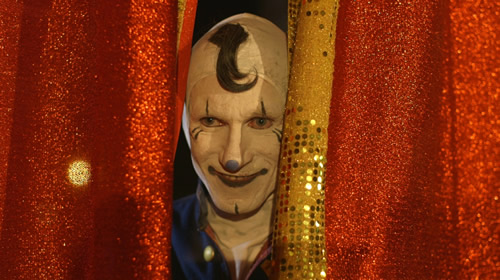Who plays the lead role in the film 'Circus of the Dead'?
Based on the image content, provide your answer in one word or a short phrase.

Bill Oberst Jr.